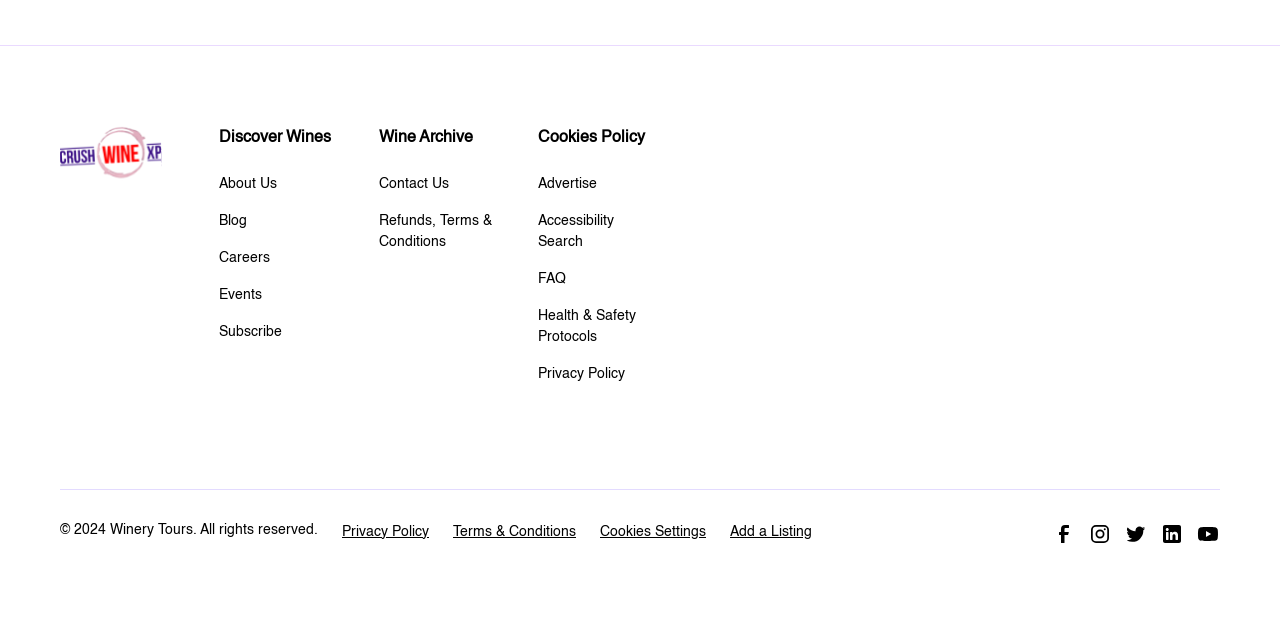Find and indicate the bounding box coordinates of the region you should select to follow the given instruction: "Read the blog".

[0.171, 0.341, 0.193, 0.364]